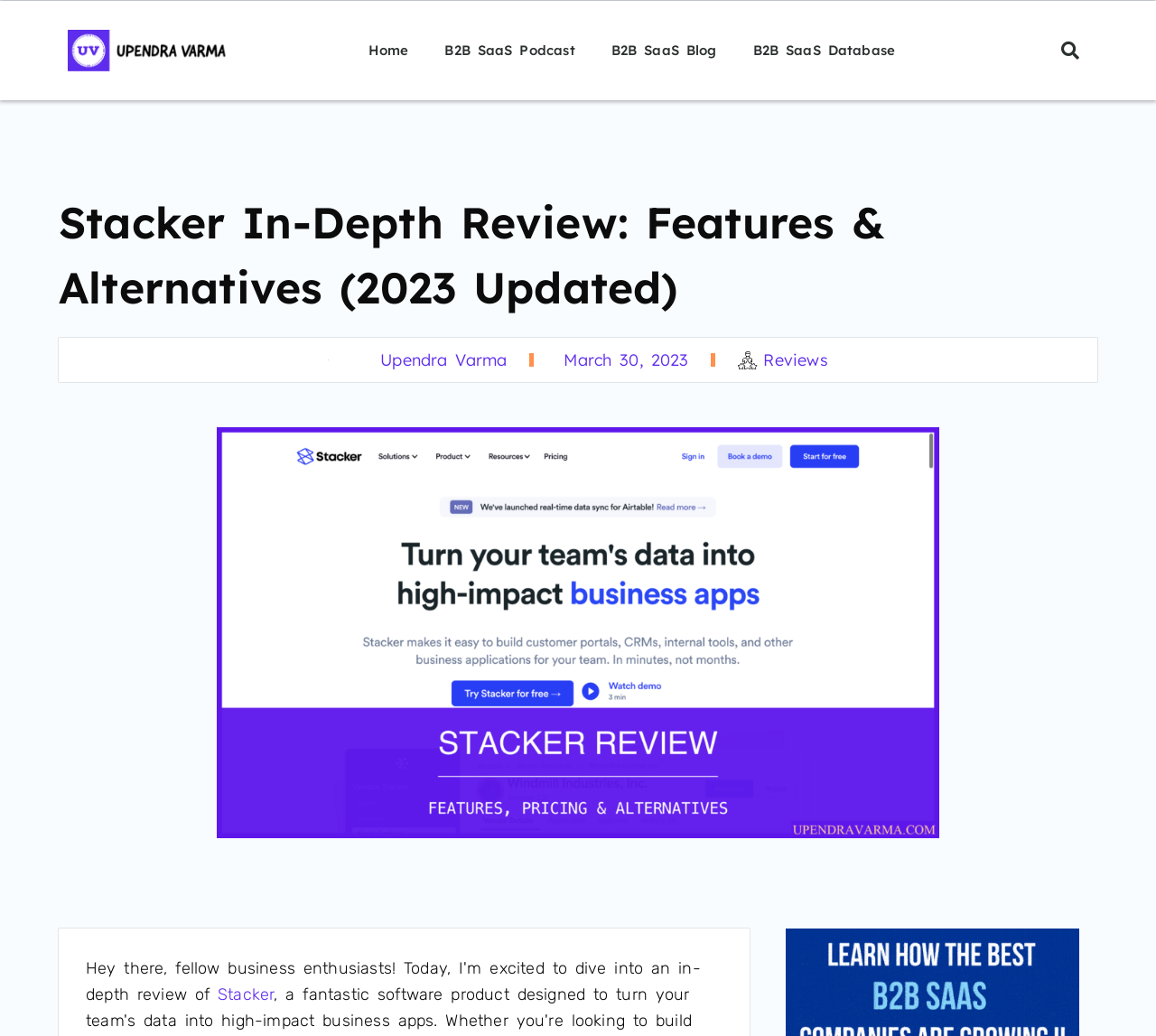What is the name of the software being reviewed?
Using the visual information from the image, give a one-word or short-phrase answer.

Stacker